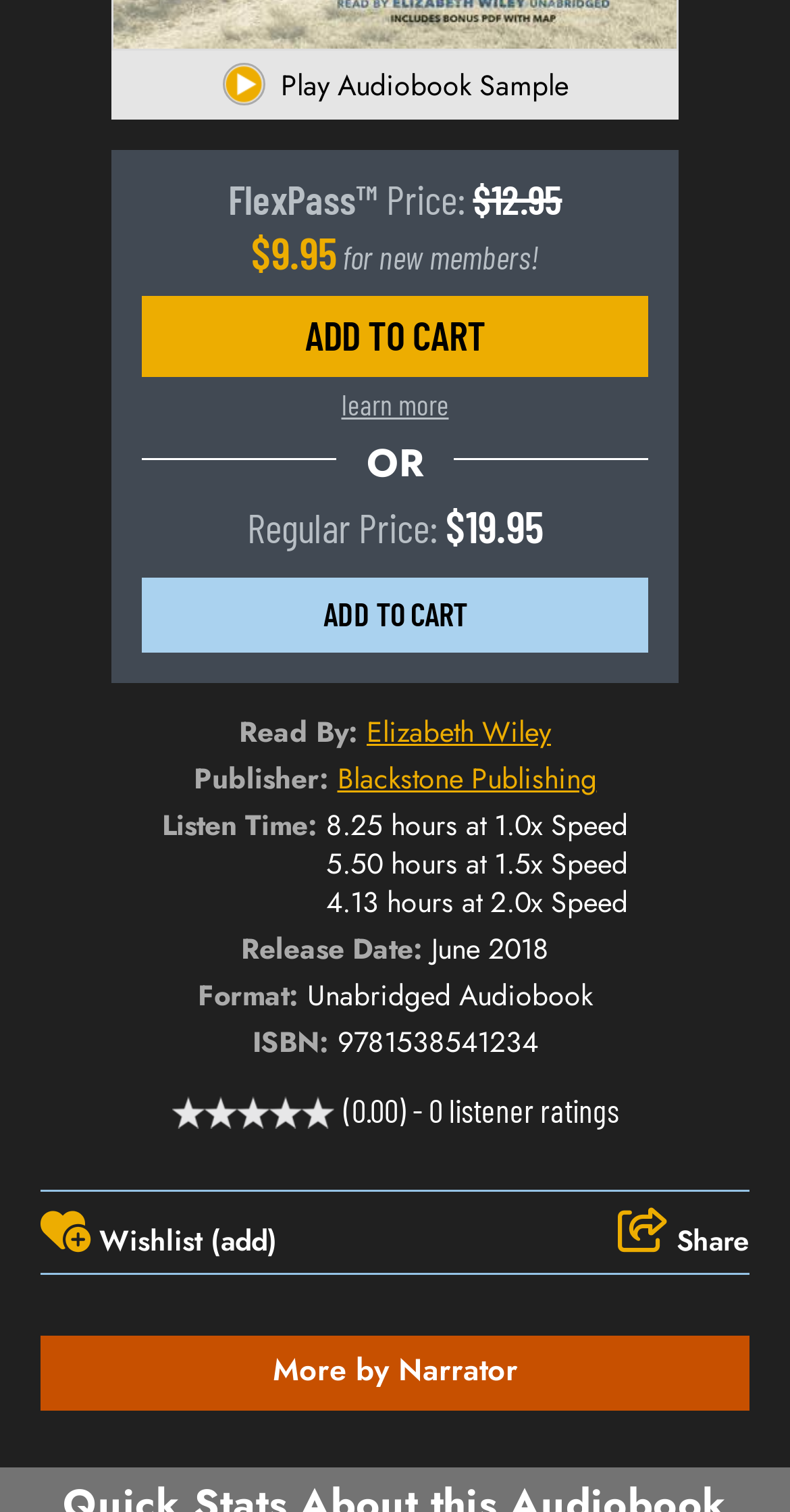What is the publisher of the audiobook?
Refer to the image and respond with a one-word or short-phrase answer.

Blackstone Publishing